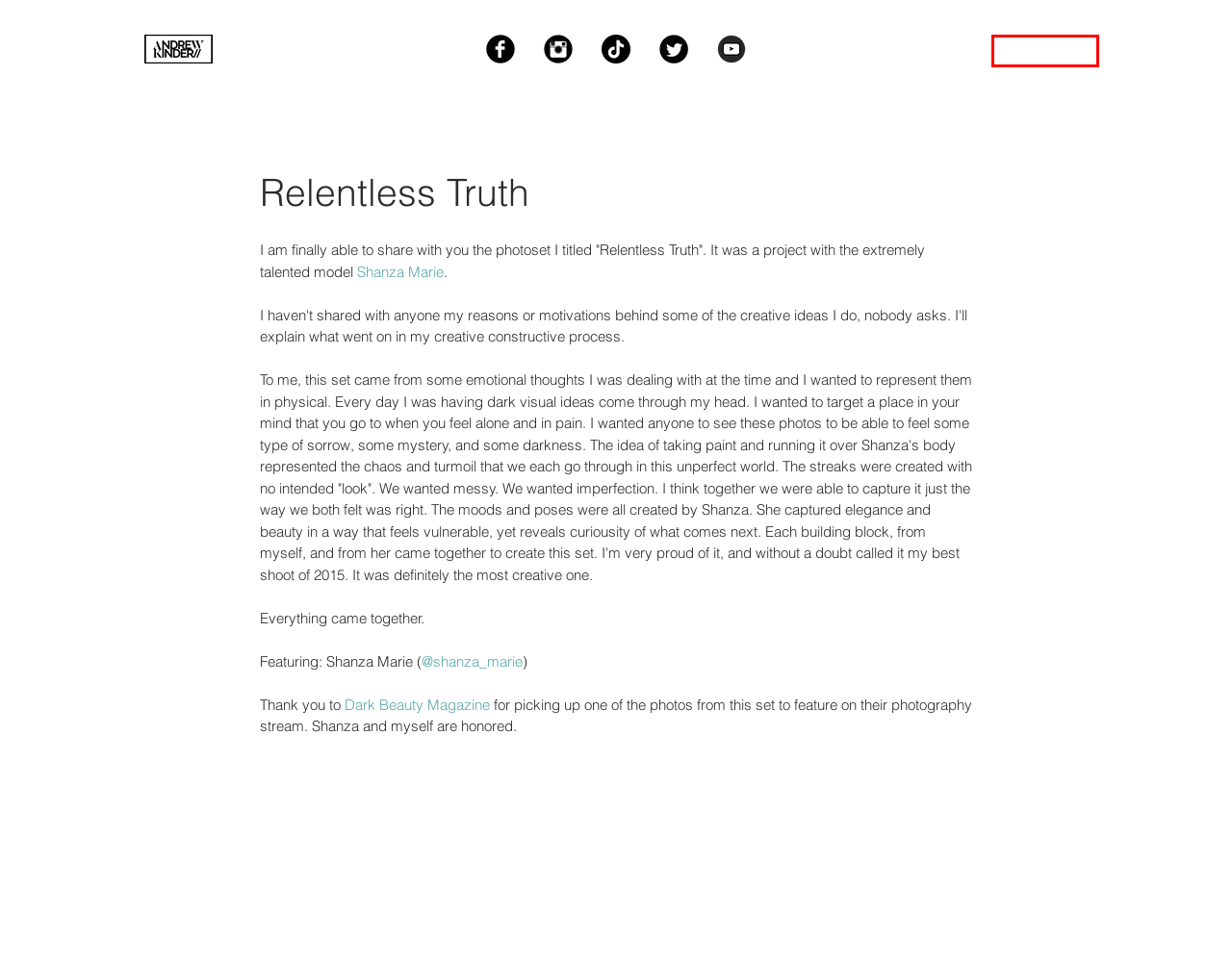You are given a screenshot of a webpage within which there is a red rectangle bounding box. Please choose the best webpage description that matches the new webpage after clicking the selected element in the bounding box. Here are the options:
A. #photoshoot
B. #photography
C. #creative
D. CONTACT | avkinder
E. #darkbeauty
F. #darkbeautymagazine
G. #shanza
H. PROJECTS | avkinder

D